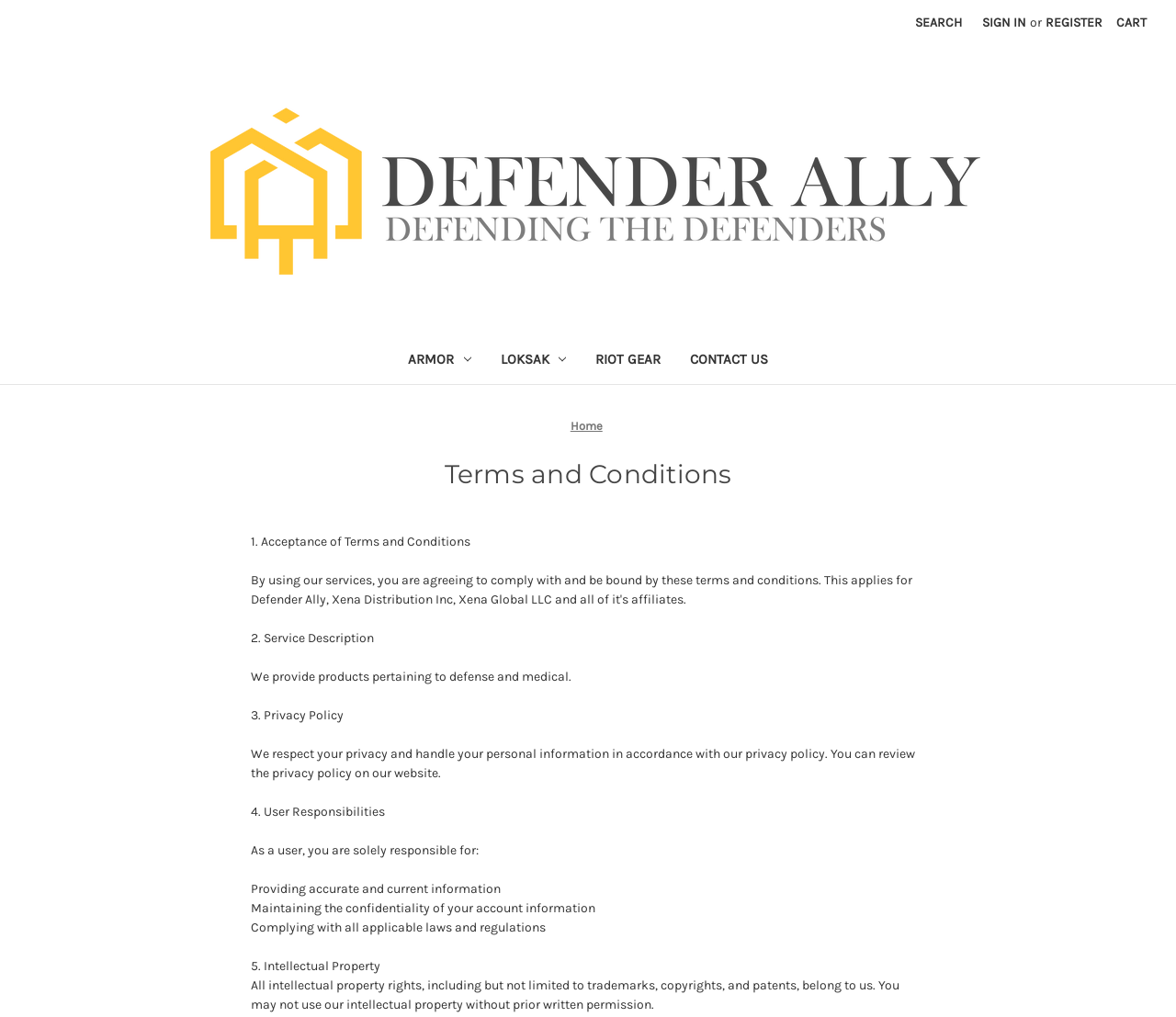Provide the text content of the webpage's main heading.

Terms and Conditions